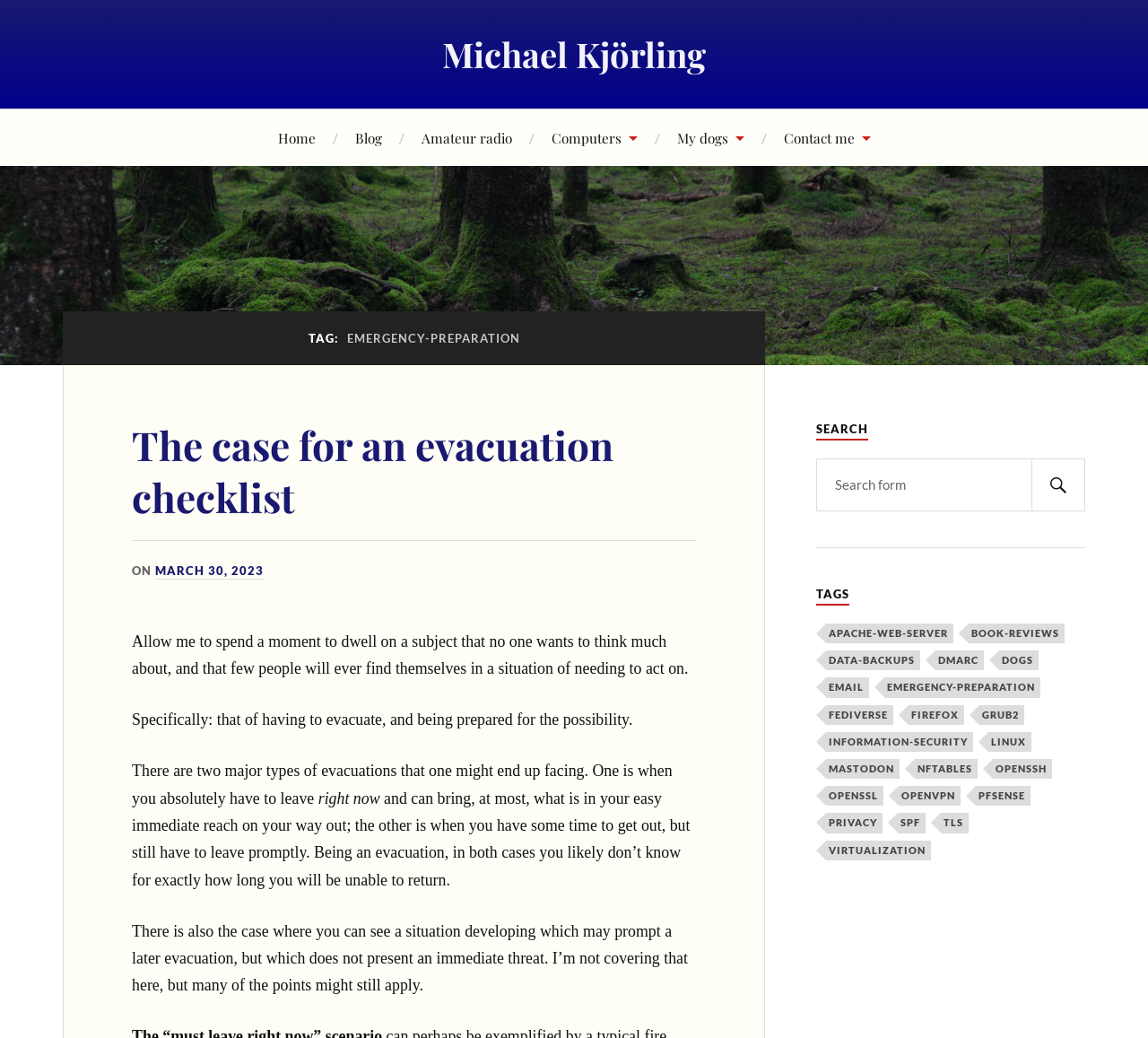What is the title of the blog post?
Please use the image to provide a one-word or short phrase answer.

The case for an evacuation checklist